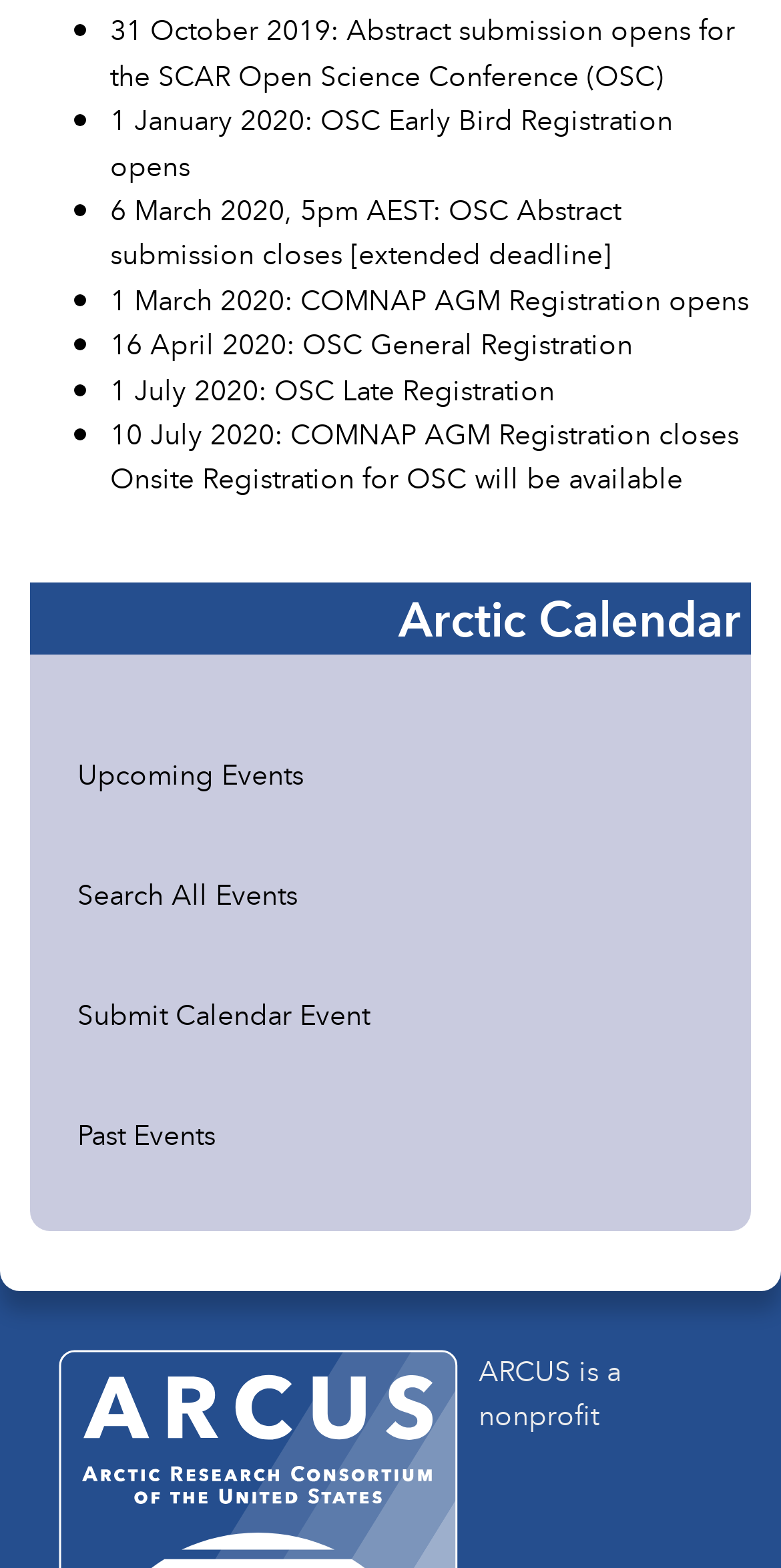What is the last event mentioned on the webpage? Examine the screenshot and reply using just one word or a brief phrase.

OSC Late Registration